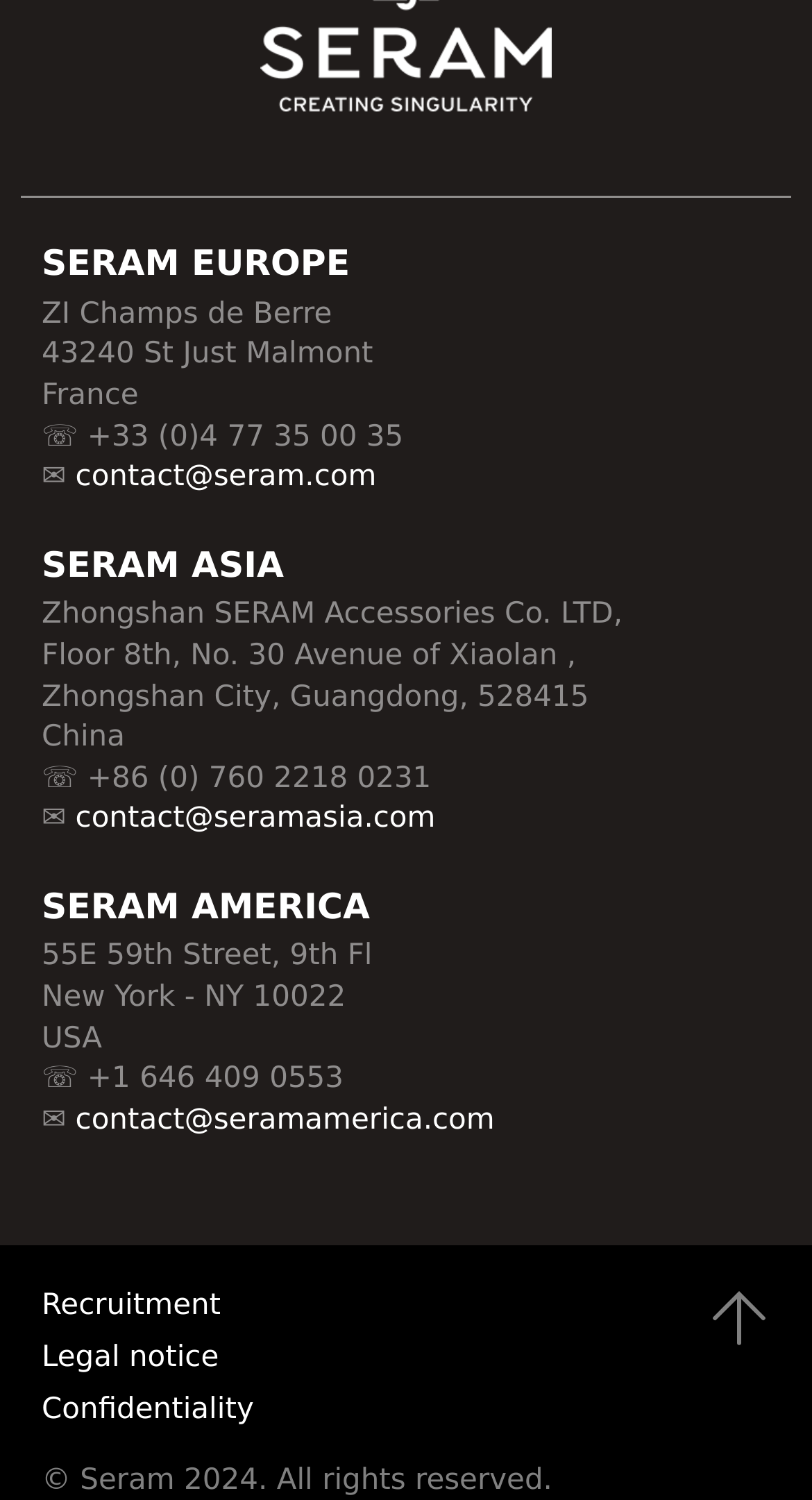Respond to the question below with a single word or phrase:
What is the phone number of SERAM EUROPE?

+33 (0)4 77 35 00 35